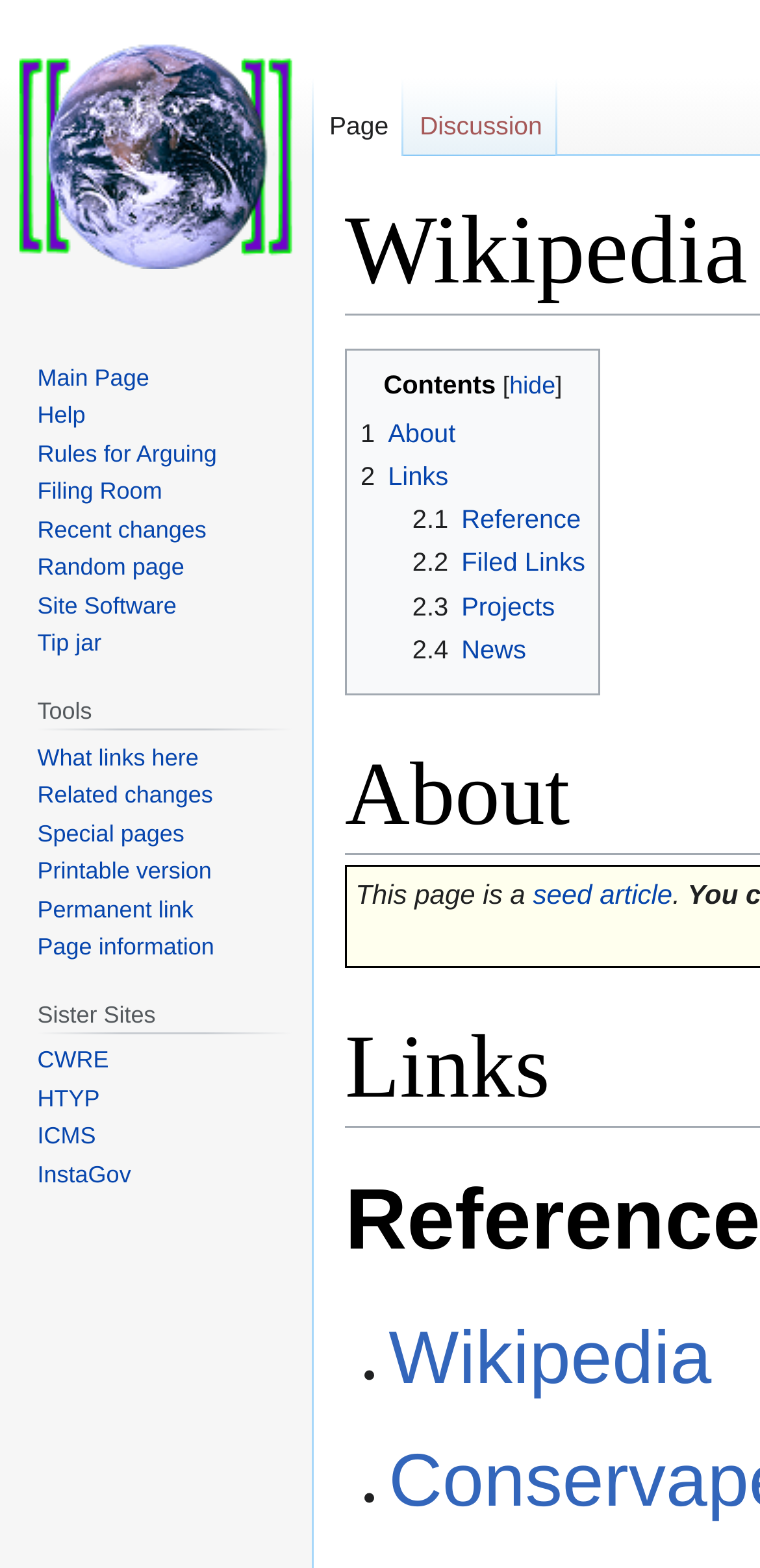Predict the bounding box of the UI element based on the description: "title="Visit the main page"". The coordinates should be four float numbers between 0 and 1, formatted as [left, top, right, bottom].

[0.0, 0.0, 0.41, 0.199]